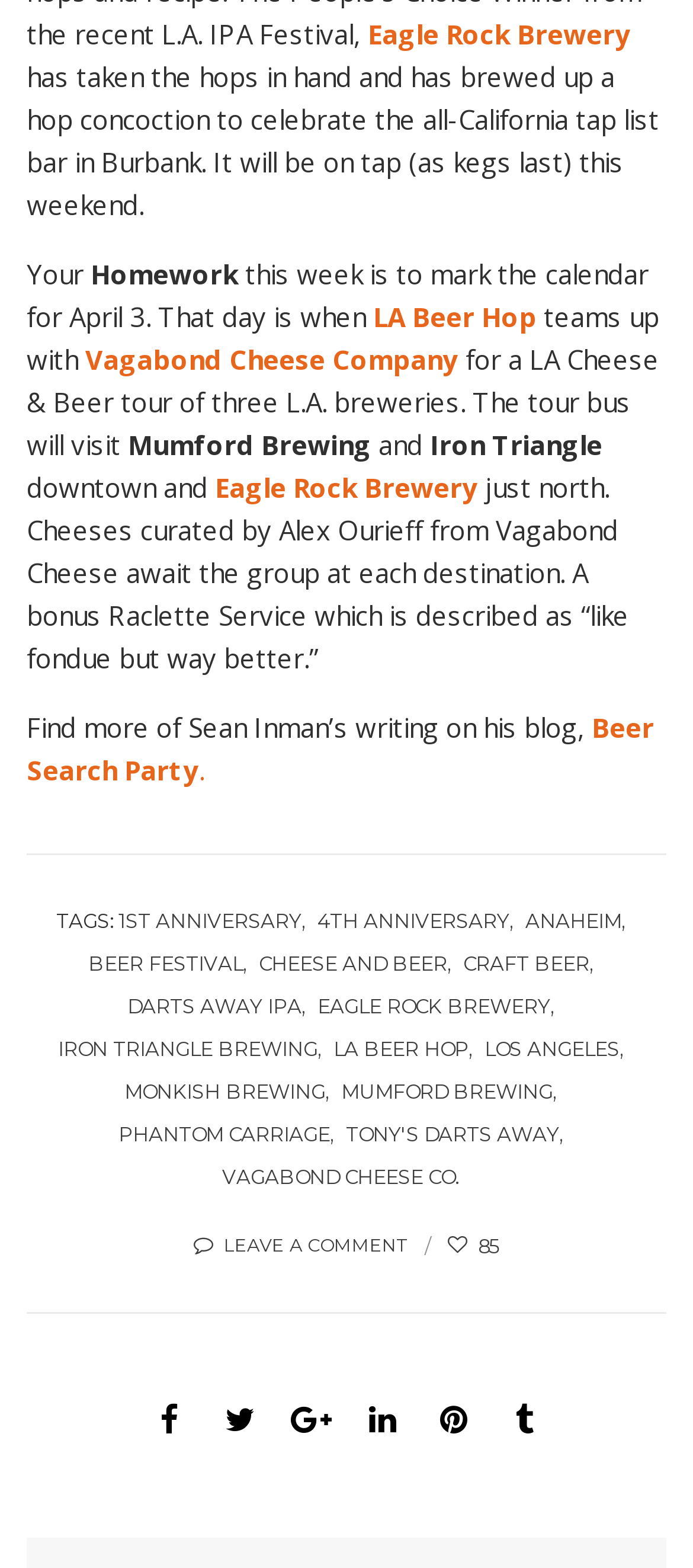What is the name of the company that teams up with Eagle Rock Brewery for a LA Cheese & Beer tour?
Respond with a short answer, either a single word or a phrase, based on the image.

Vagabond Cheese Company